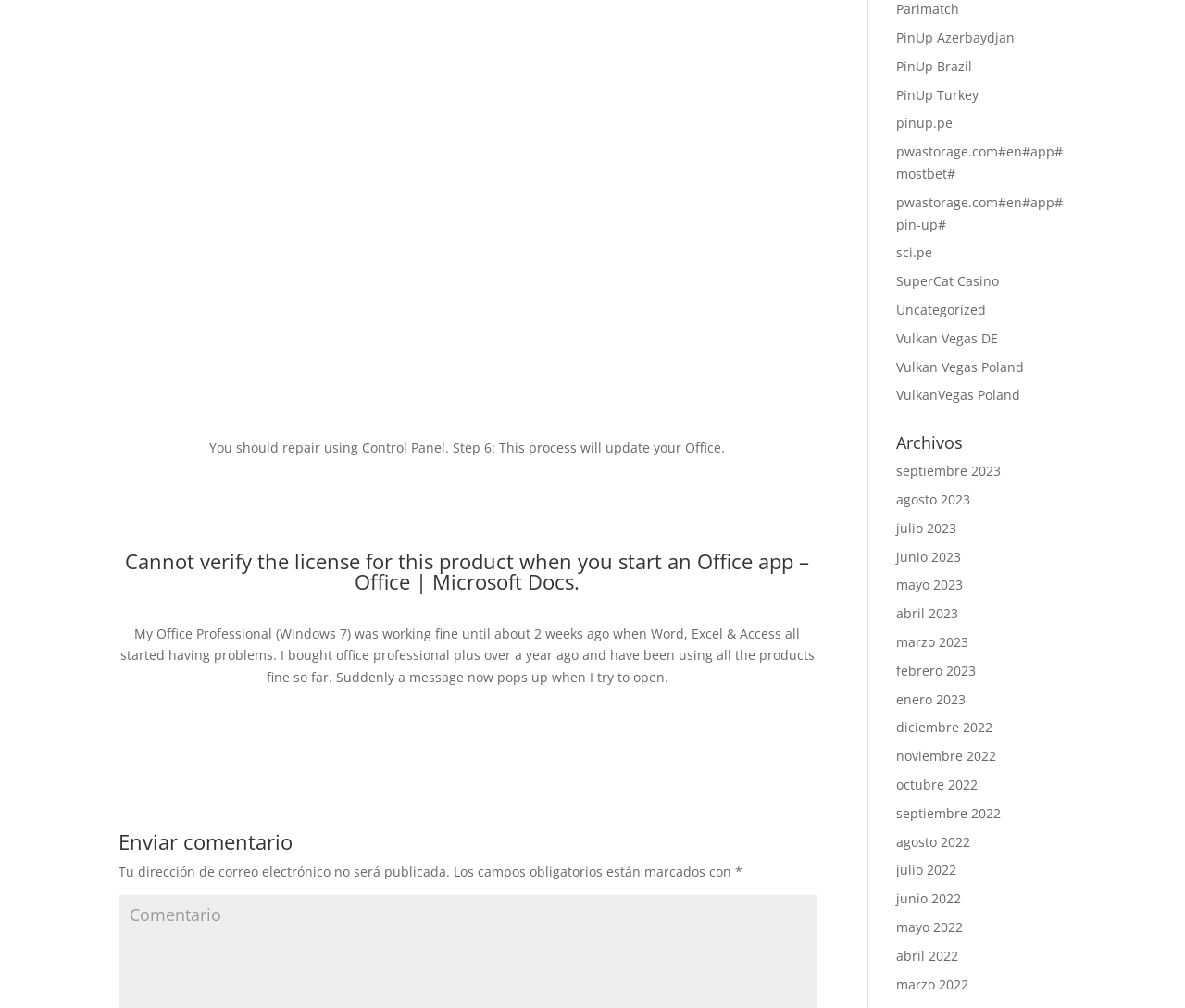Answer the question briefly using a single word or phrase: 
What type of links are listed on the right side of the webpage?

Archive links